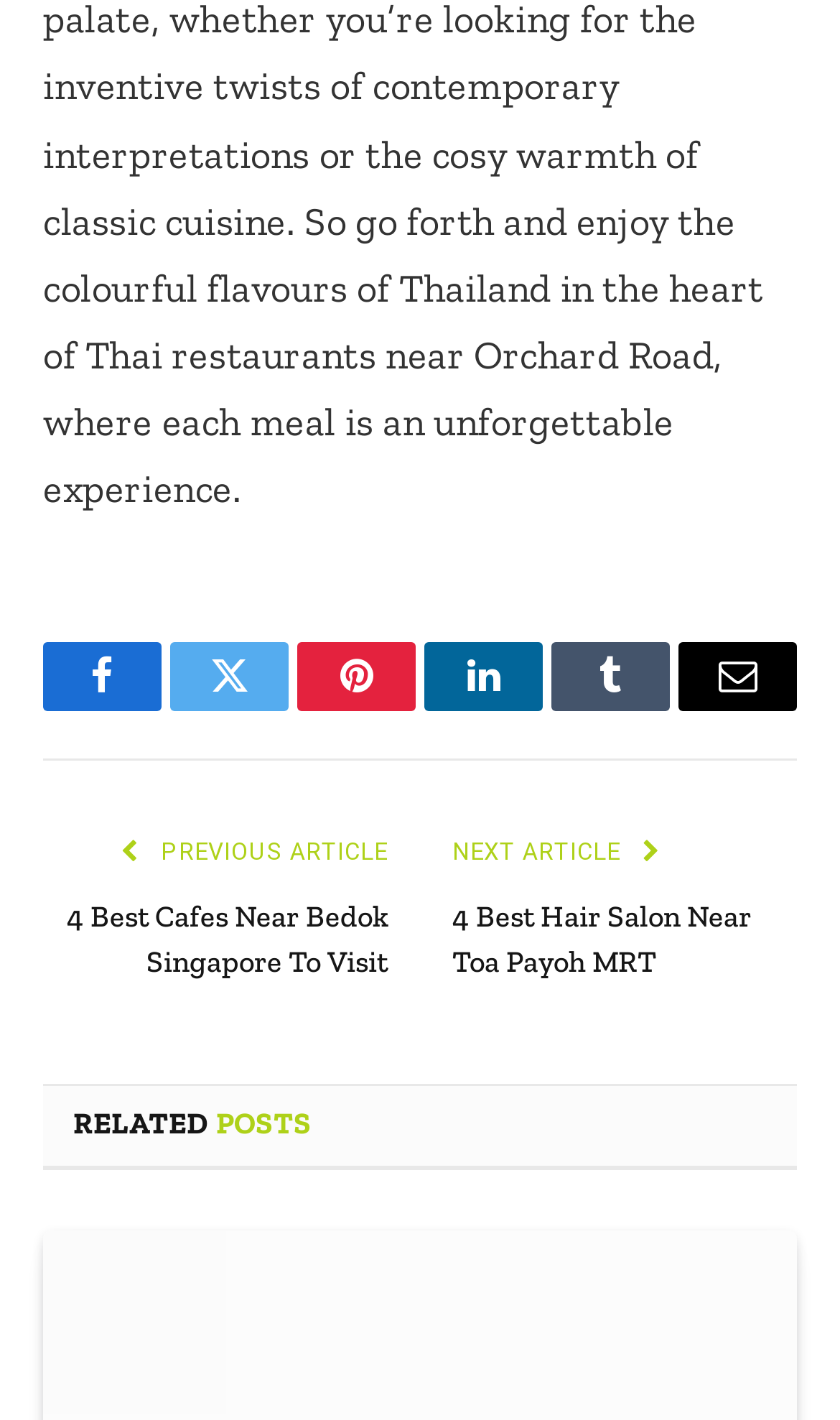What is the position of the 'NEXT ARTICLE' button?
Provide a short answer using one word or a brief phrase based on the image.

Bottom right